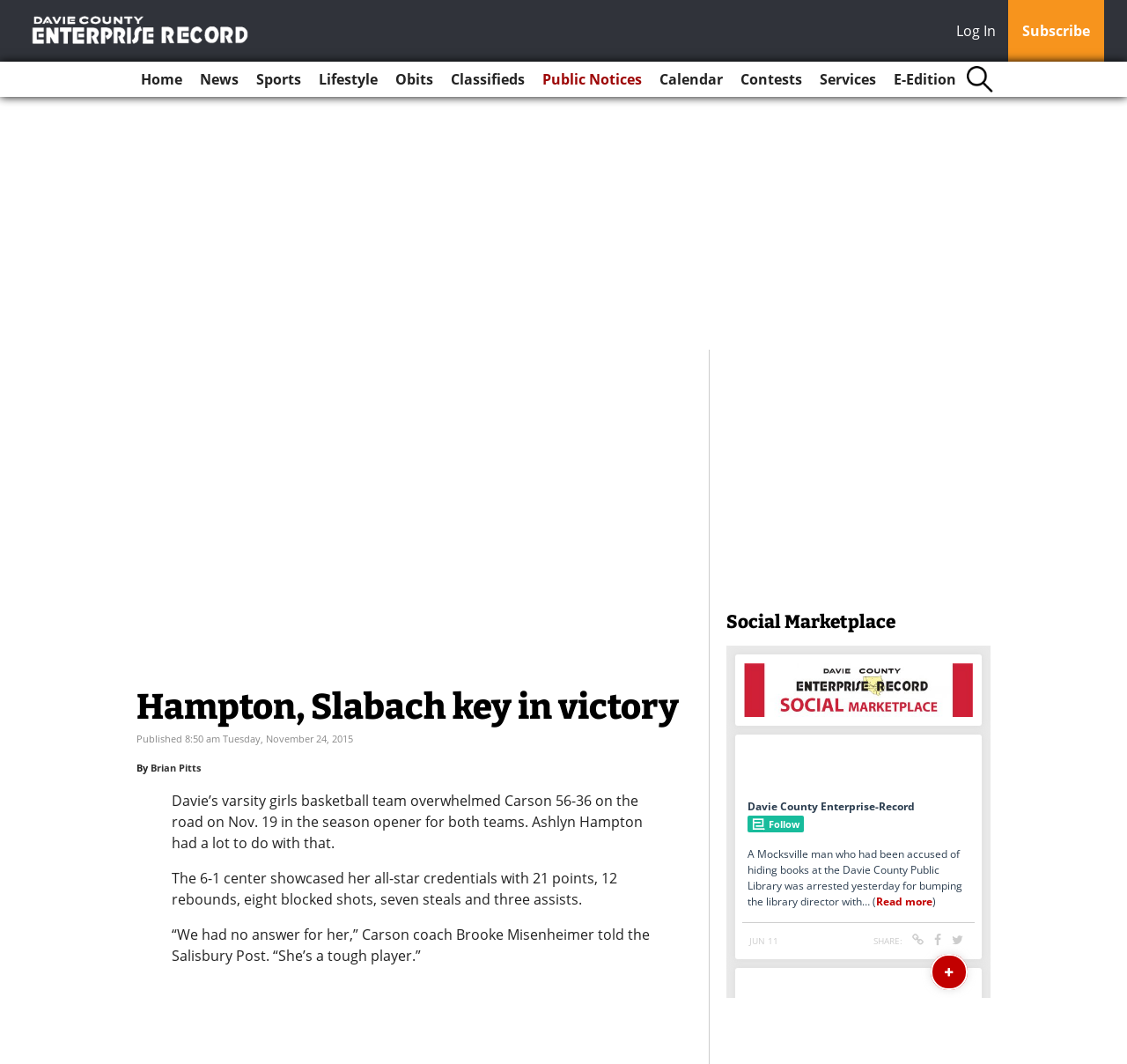How many points did Ashlyn Hampton score?
Look at the image and respond to the question as thoroughly as possible.

The article states that Ashlyn Hampton showcased her all-star credentials with 21 points, 12 rebounds, eight blocked shots, seven steals and three assists.